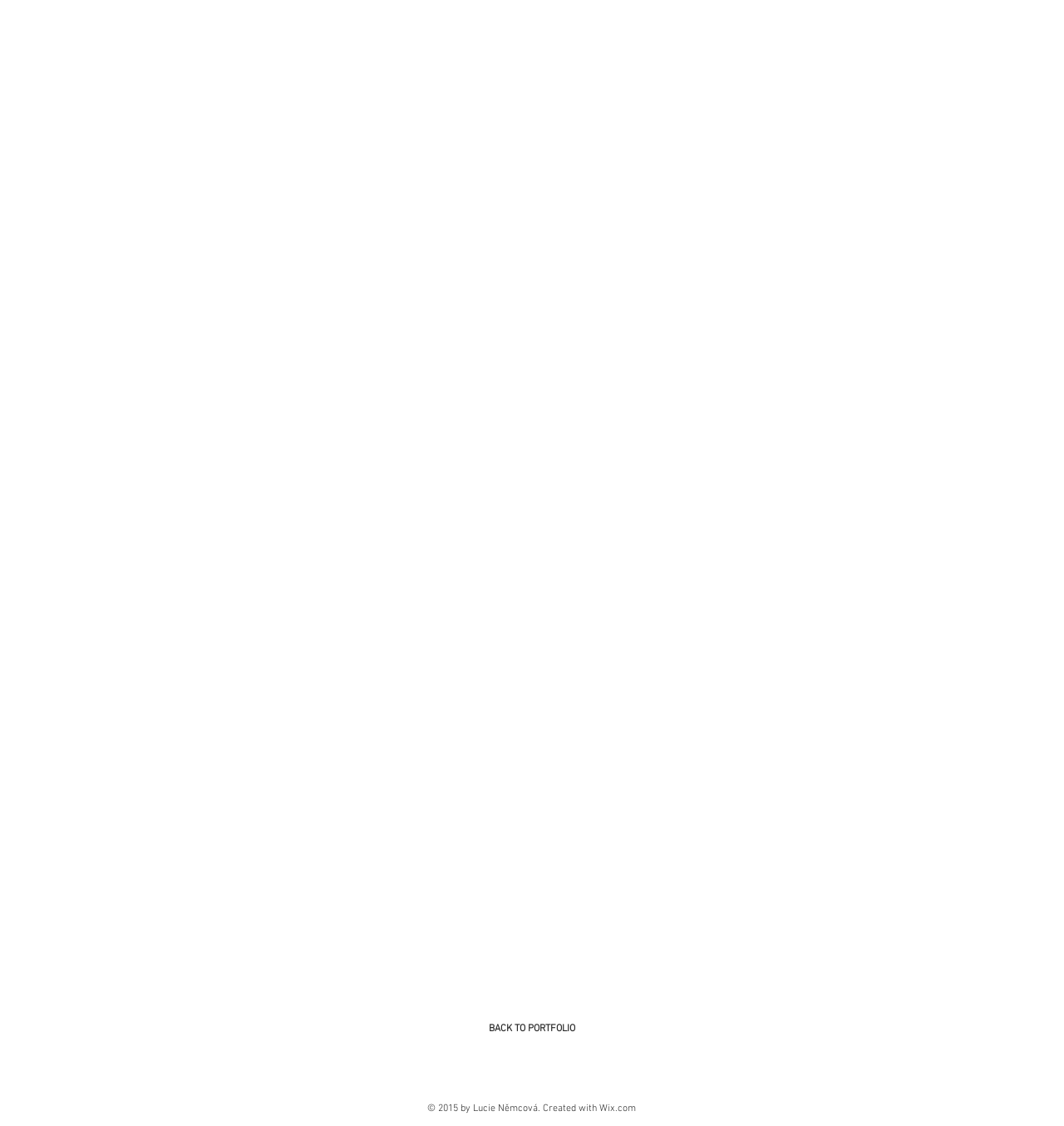What is the copyright year?
Use the image to answer the question with a single word or phrase.

2015